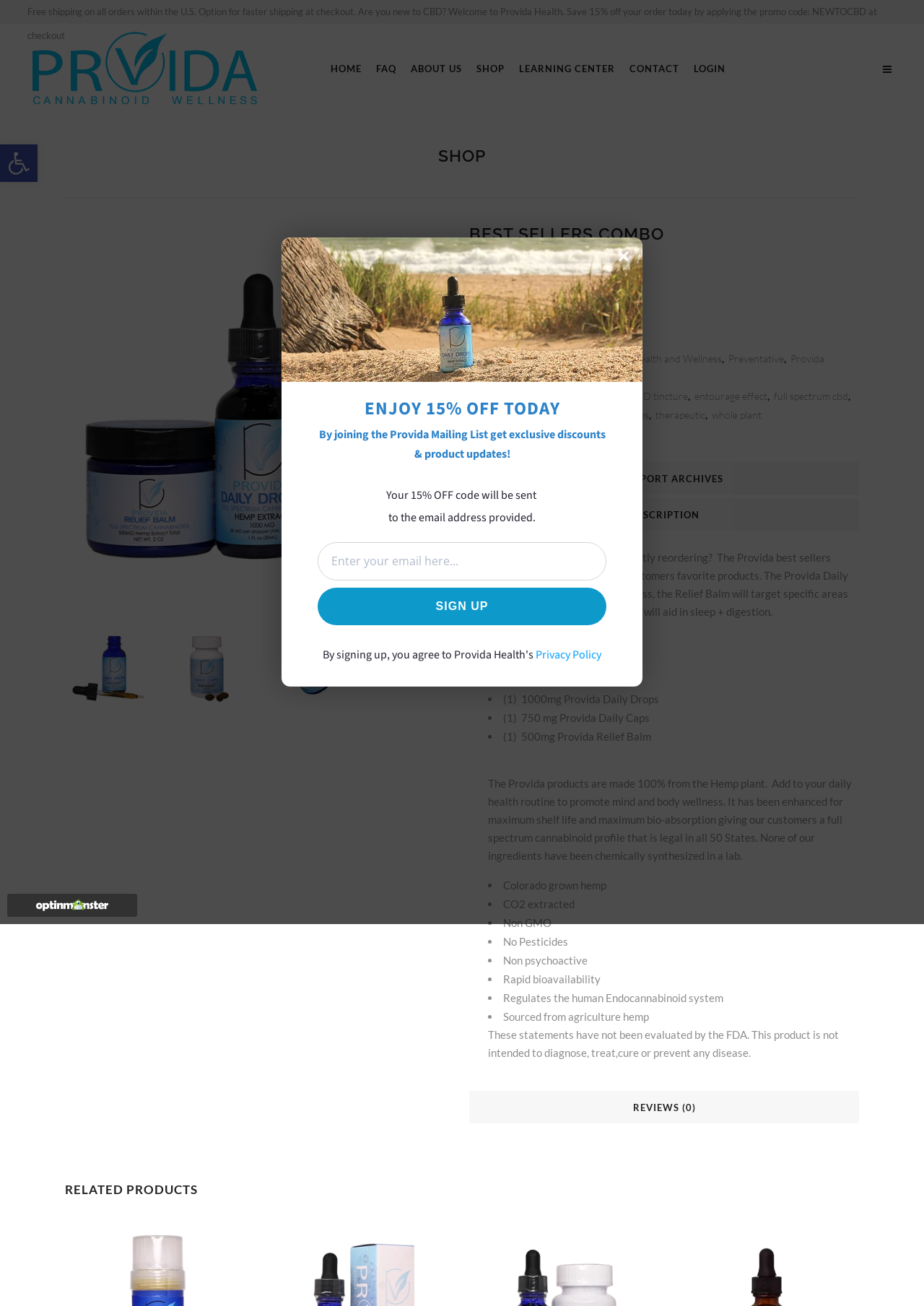Determine the bounding box coordinates for the area that needs to be clicked to fulfill this task: "Click the 'LOGIN' link". The coordinates must be given as four float numbers between 0 and 1, i.e., [left, top, right, bottom].

[0.743, 0.018, 0.793, 0.087]